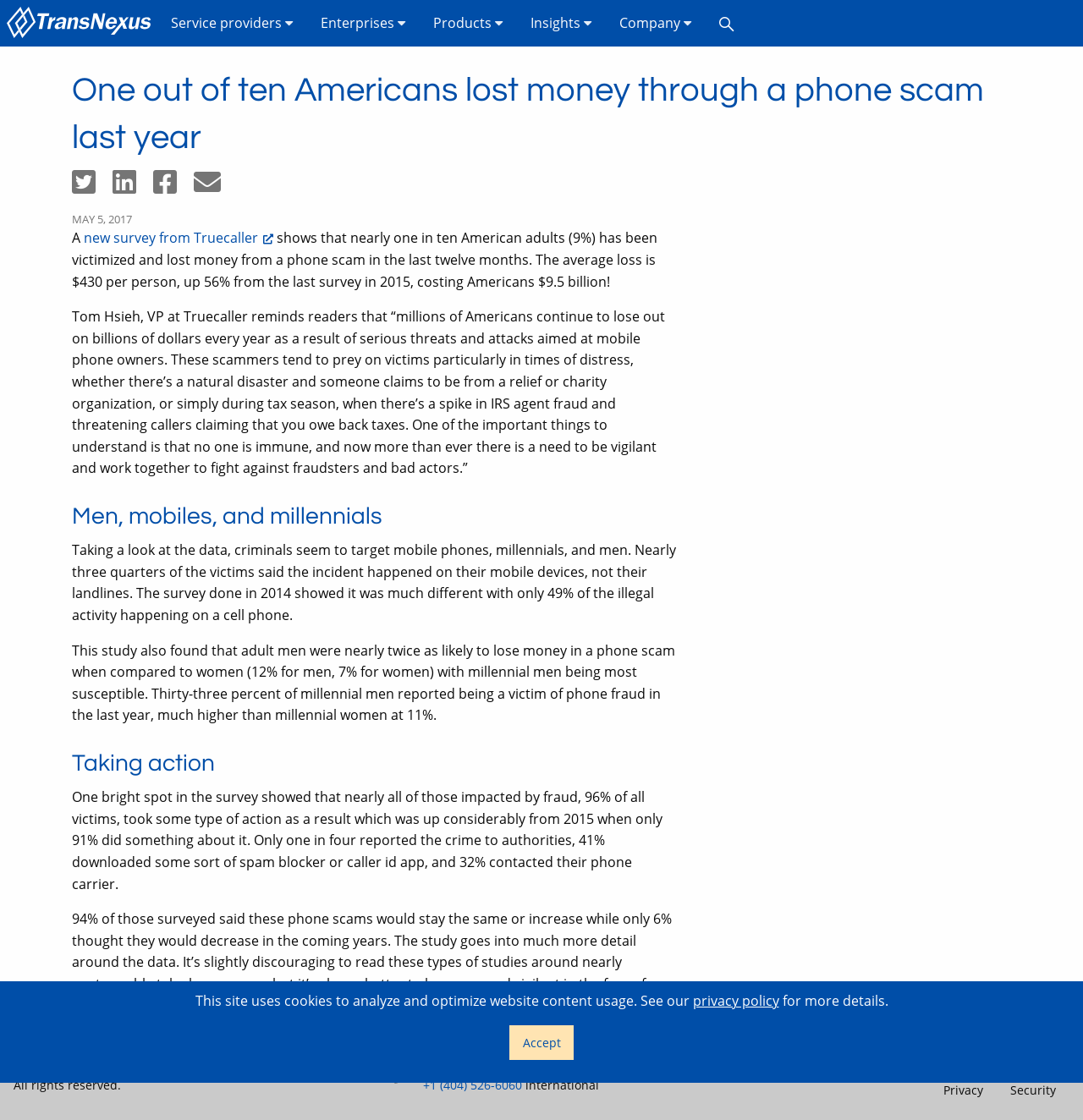Pinpoint the bounding box coordinates of the element you need to click to execute the following instruction: "Learn about us". The bounding box should be represented by four float numbers between 0 and 1, in the format [left, top, right, bottom].

None